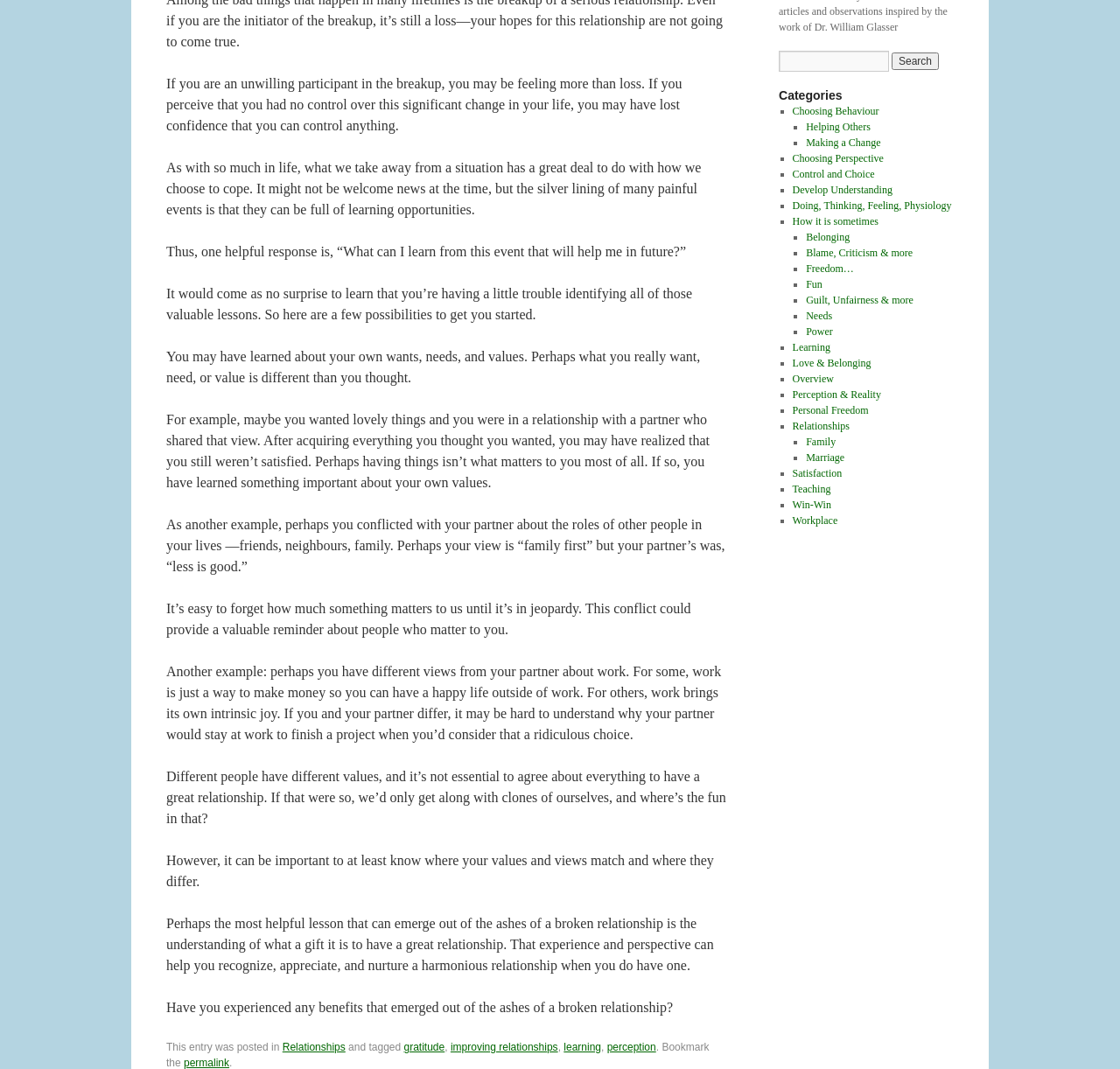Locate the bounding box coordinates of the UI element described by: "About Us". Provide the coordinates as four float numbers between 0 and 1, formatted as [left, top, right, bottom].

None